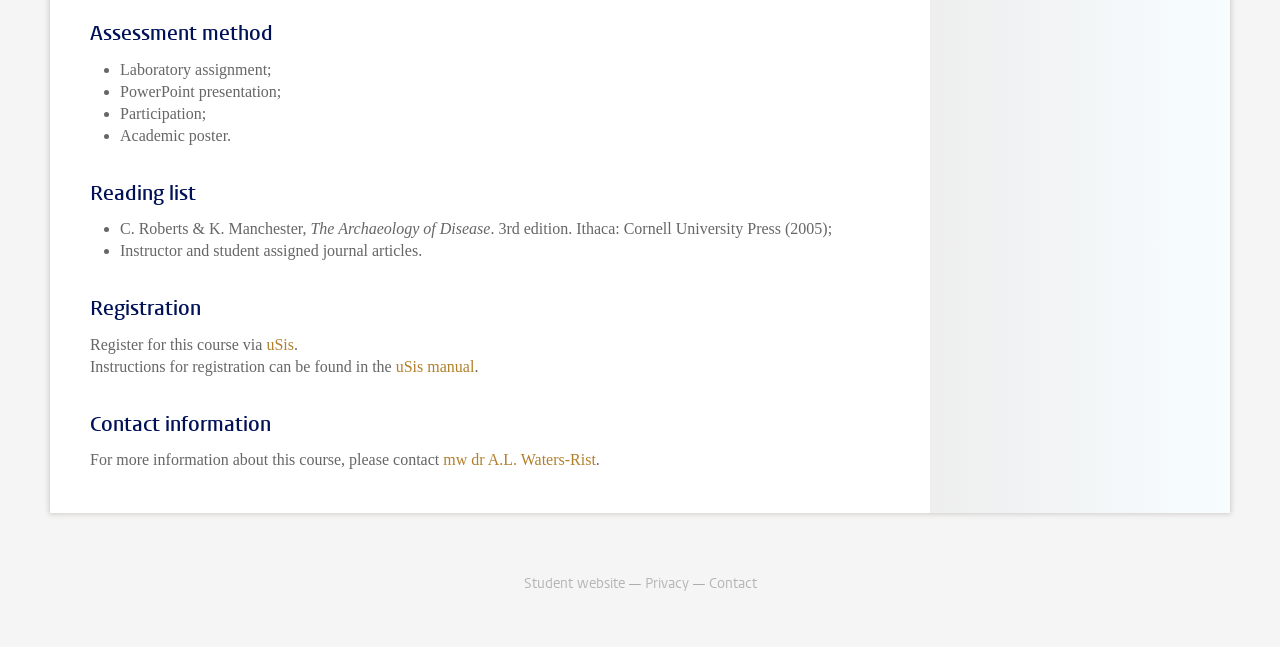Answer this question using a single word or a brief phrase:
What is the first book in the reading list?

The Archaeology of Disease